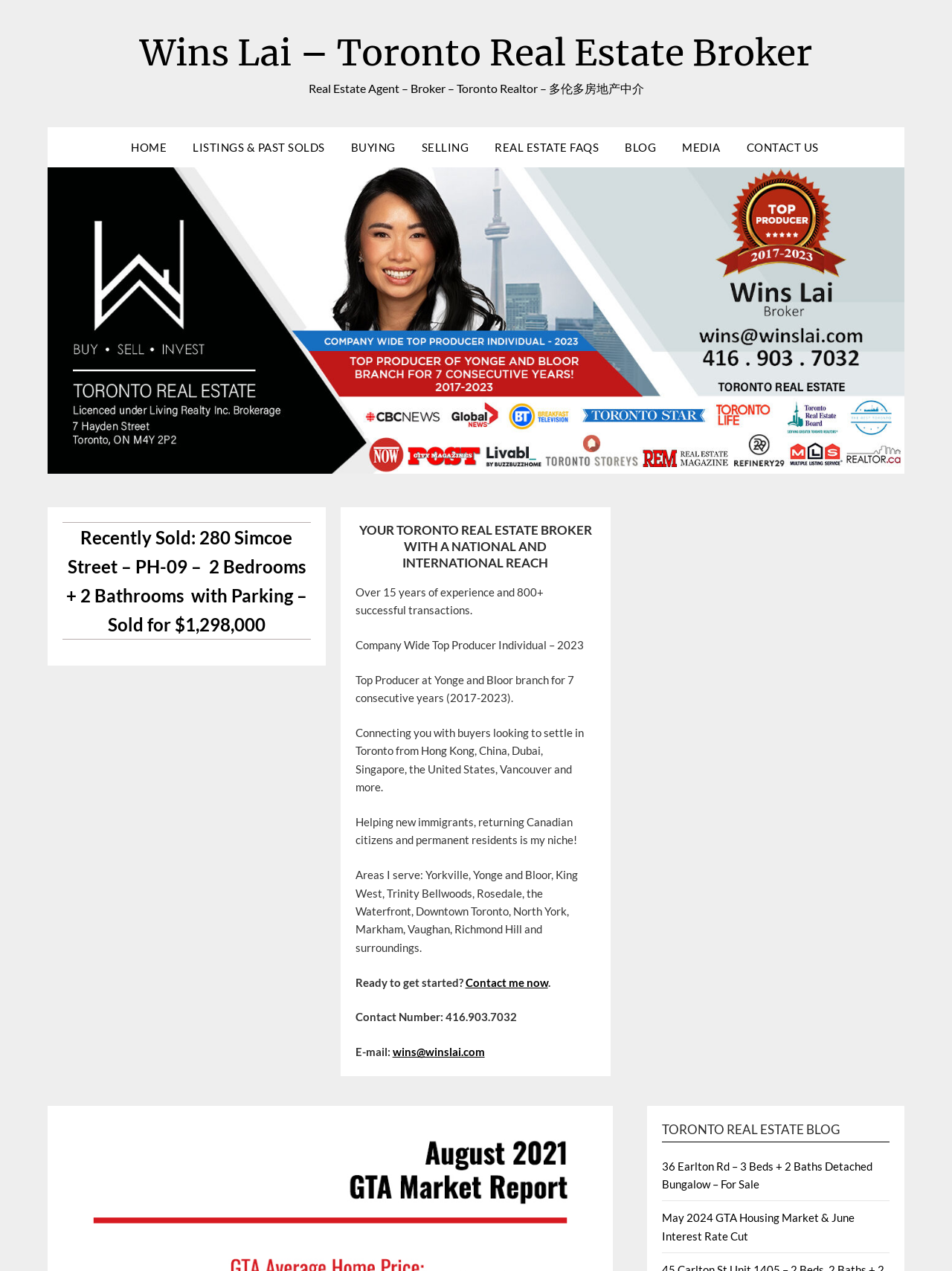What is the contact number of Wins Lai?
Look at the image and answer with only one word or phrase.

416.903.7032